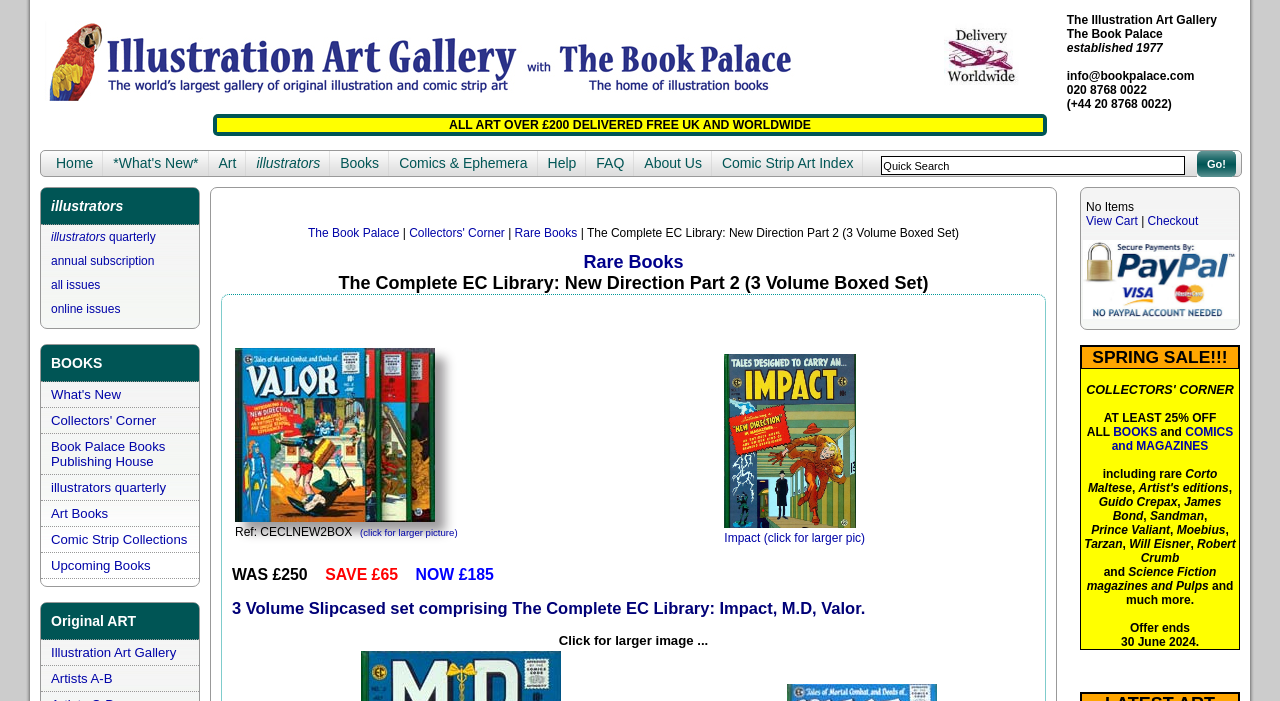Locate the bounding box of the UI element described in the following text: "Comic Strip Collections".

[0.04, 0.759, 0.146, 0.78]